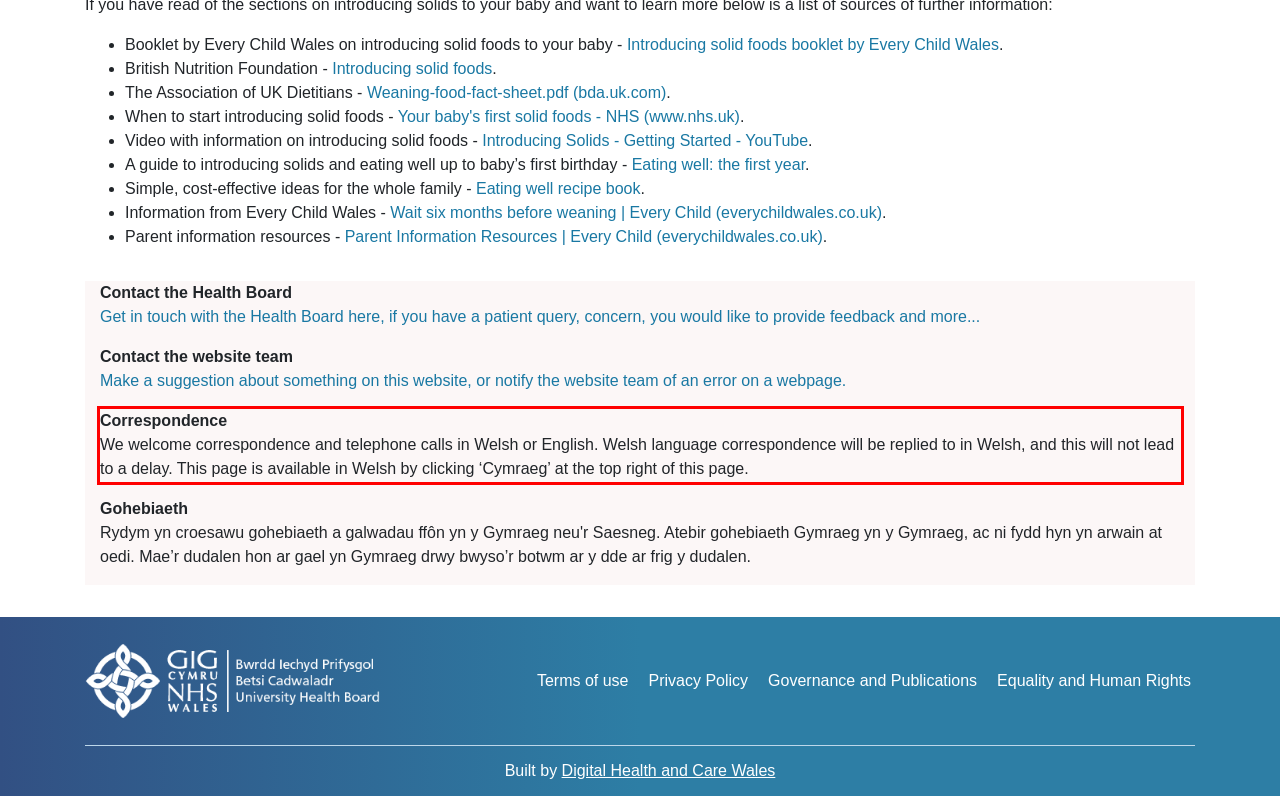Your task is to recognize and extract the text content from the UI element enclosed in the red bounding box on the webpage screenshot.

Correspondence We welcome correspondence and telephone calls in Welsh or English. Welsh language correspondence will be replied to in Welsh, and this will not lead to a delay. This page is available in Welsh by clicking ‘Cymraeg’ at the top right of this page.